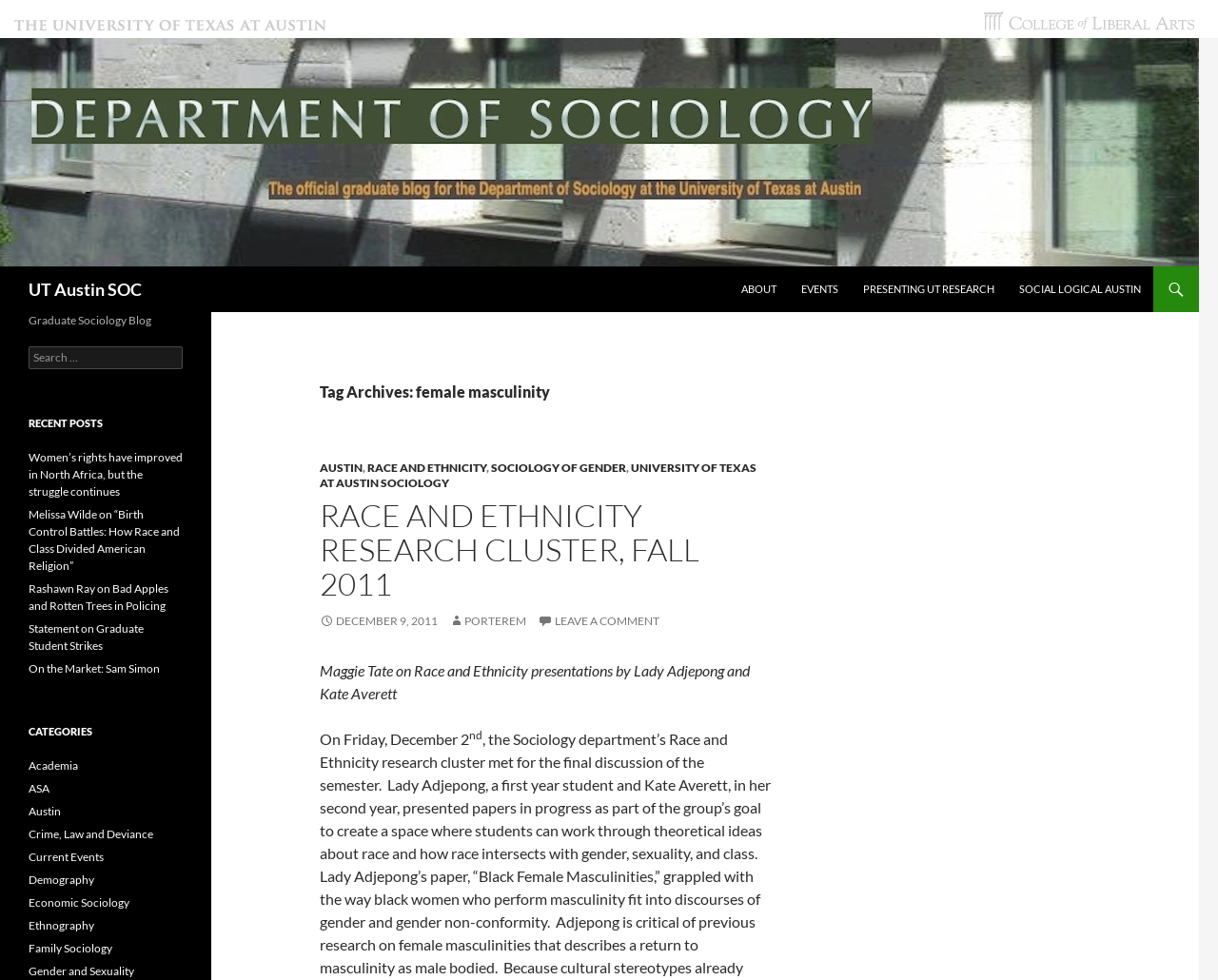What is the title of the blog?
Utilize the information in the image to give a detailed answer to the question.

The title of the blog can be found in a heading element on the webpage, which says 'Graduate Sociology Blog'.